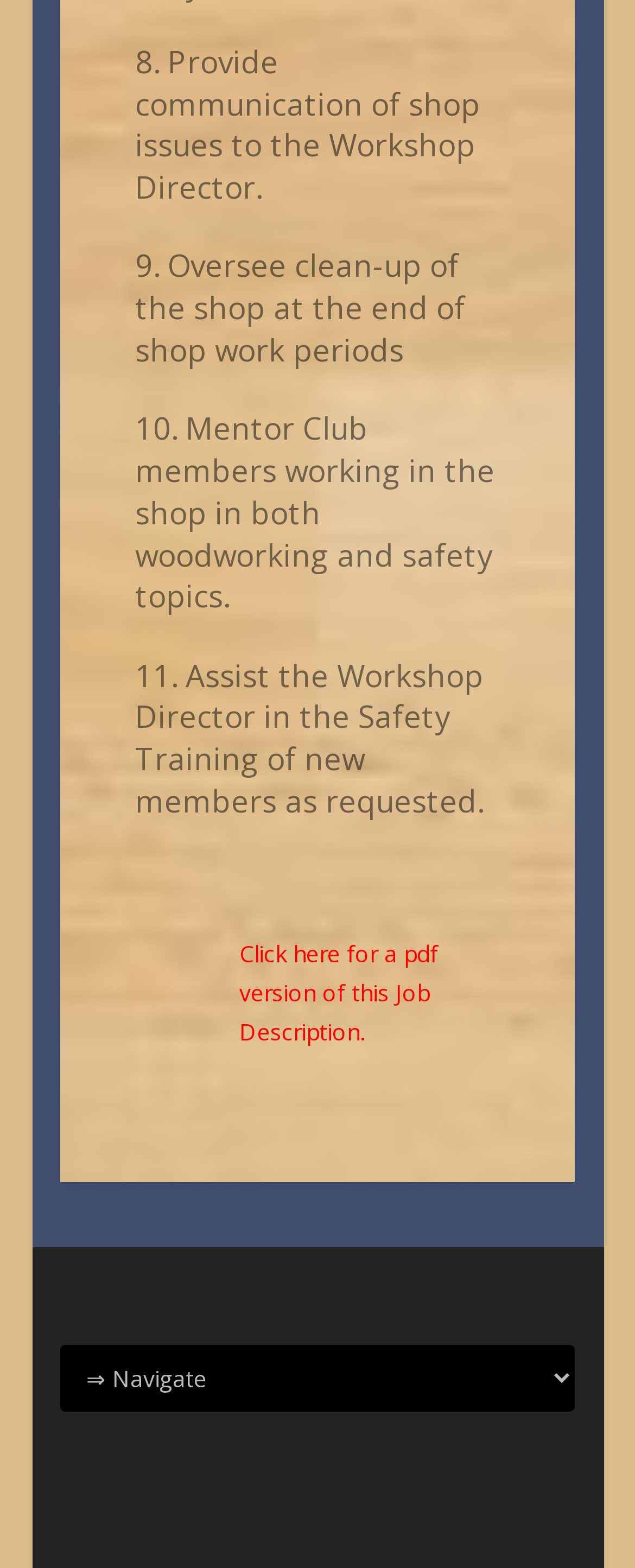What is the purpose of the link at the bottom?
Give a detailed explanation using the information visible in the image.

I found a link element with the text 'Cl' and a nearby StaticText element with the text 'ick here for a pdf version of this Job Description.' This suggests that the link is used to access a pdf version of the job description.